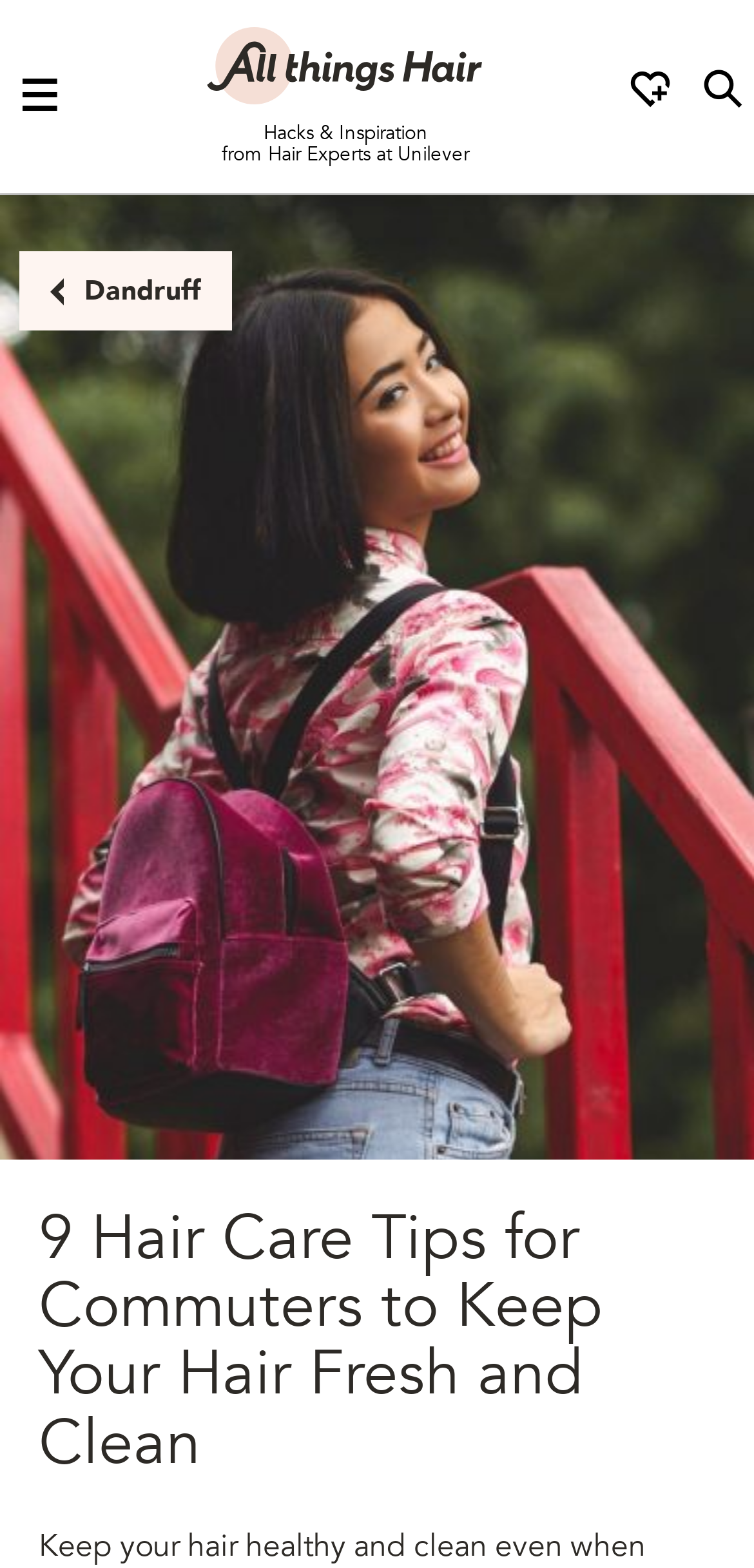Give a one-word or phrase response to the following question: What is the logo of the website?

Unilever